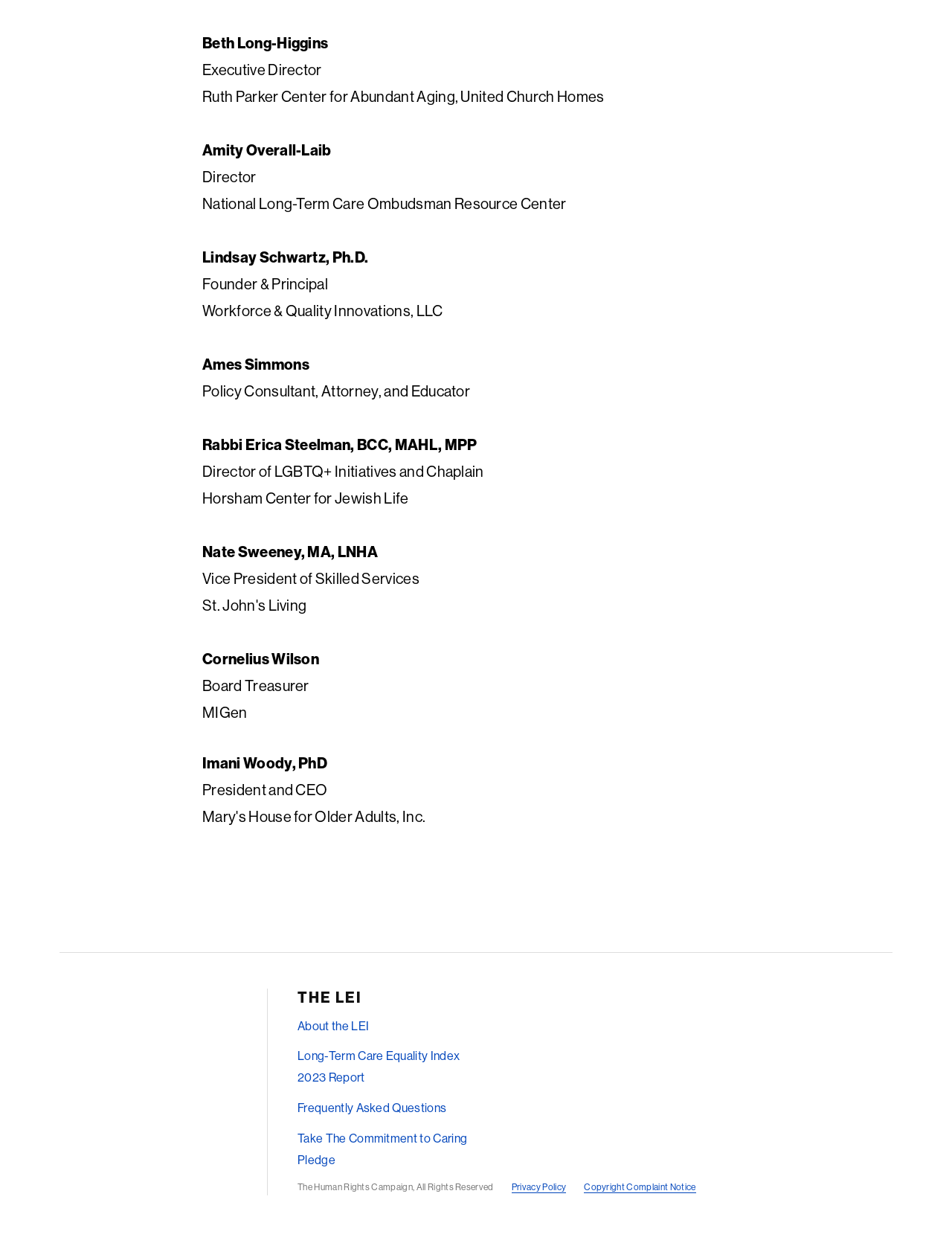Please answer the following question using a single word or phrase: 
What is the footer menu item that starts with 'L'?

Long-Term Care Equality Index 2023 Report